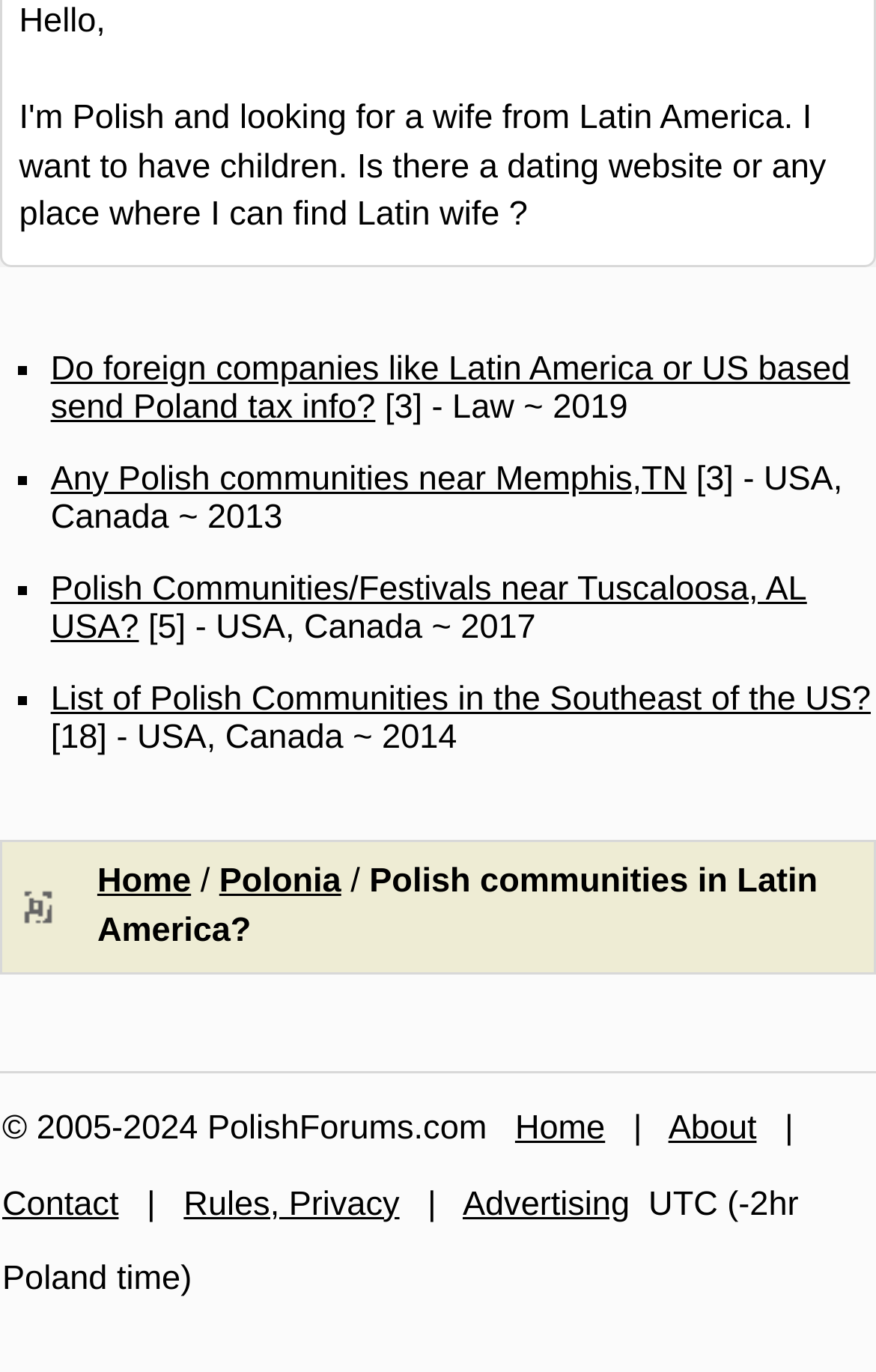What is the name of the website?
Refer to the image and provide a thorough answer to the question.

The copyright information at the bottom of the page mentions '© 2005-2024 PolishForums.com', which suggests that the name of the website is PolishForums.com.